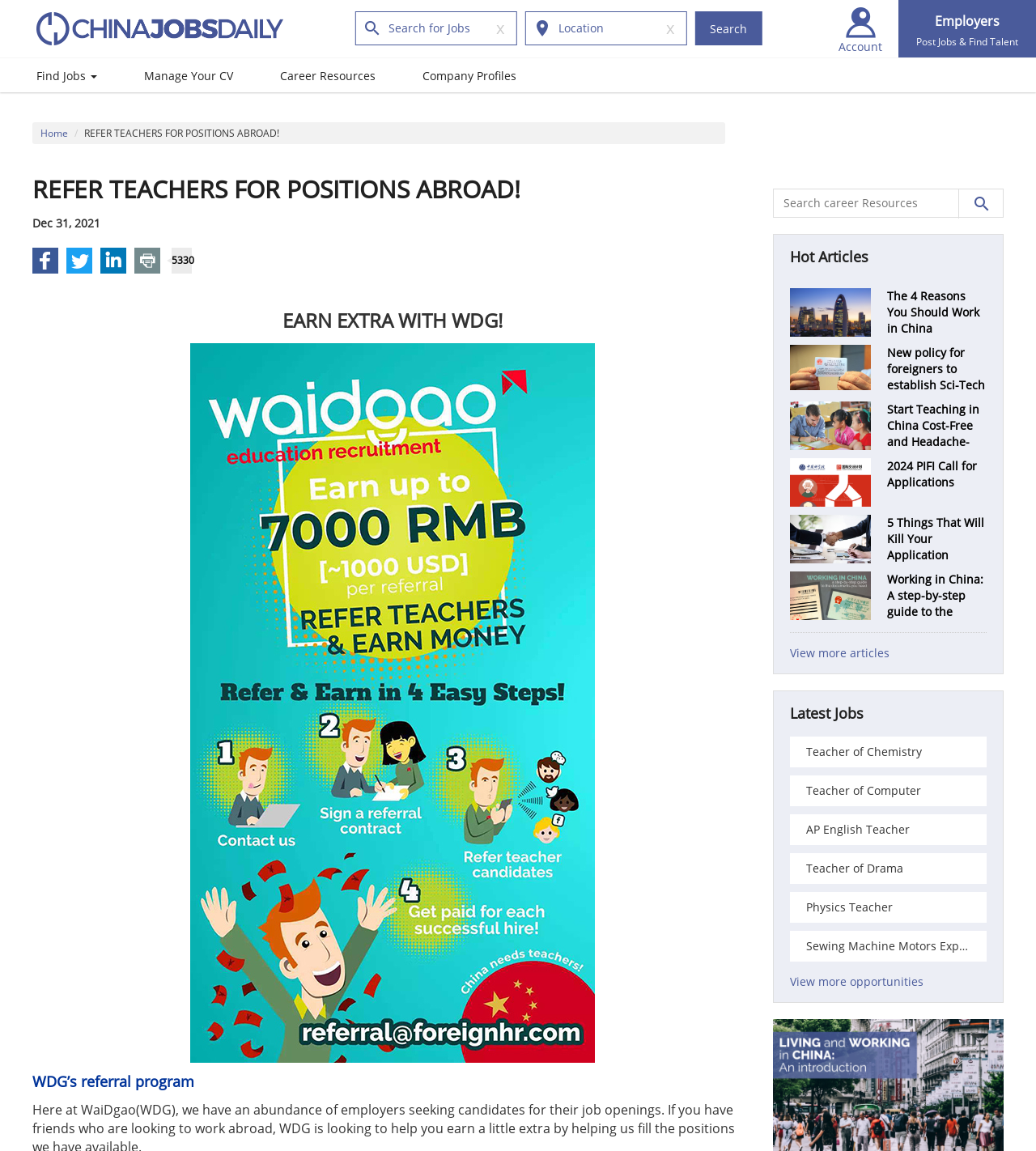Use a single word or phrase to answer the following:
What is the location of the 'Latest Jobs' section?

Bottom of the page